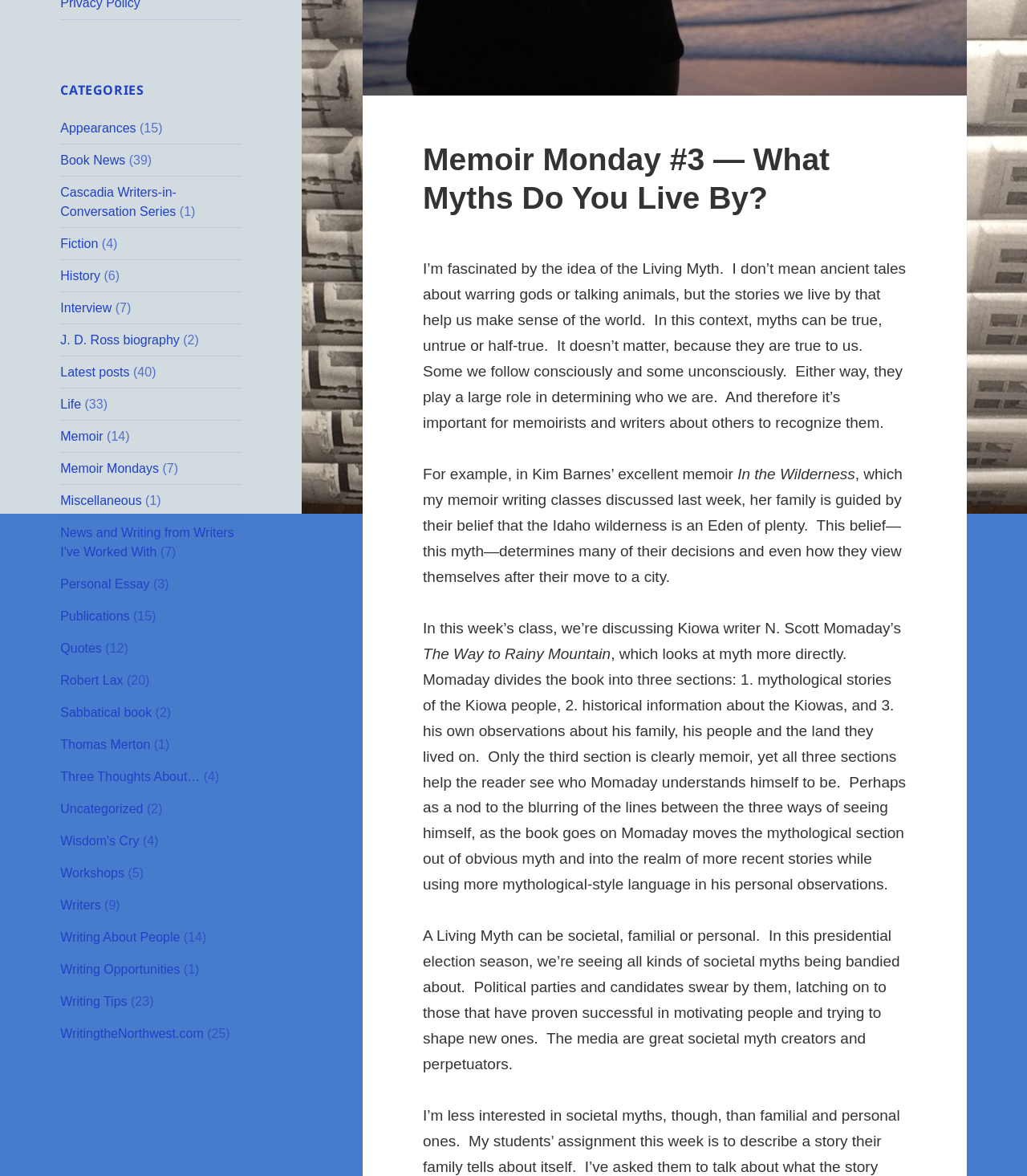Identify the bounding box for the described UI element: "alt="Osterlund Architects"".

None